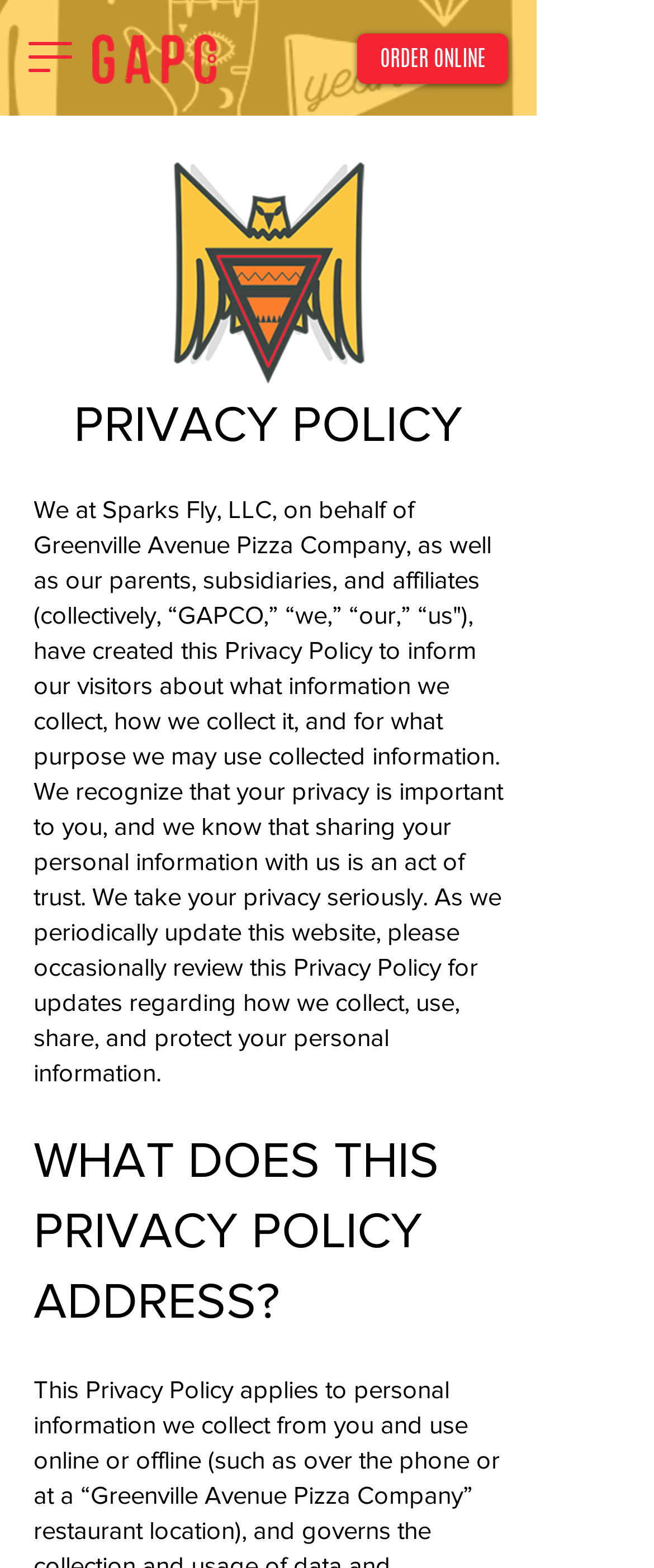Write an exhaustive caption that covers the webpage's main aspects.

The webpage is about Greenville Avenue Pizza Company, a restaurant serving delicious from-scratch pizzas and hot wings in Dallas. At the top left corner, there is a button to open the navigation menu. Next to it, there is a link to return to the home page, accompanied by an image with the text "GAPCO - Dallas Best Pizza". 

On the top right side, there is a prominent link to "ORDER ONLINE" with an image of a pizza below it. Below the ordering link, there is a section with a heading "PRIVACY POLICY" and a lengthy paragraph explaining the company's privacy policy, including what information they collect, how they collect it, and how they use it. The policy also mentions that the company takes visitors' privacy seriously and periodically updates the policy.

The overall structure of the webpage is divided into sections, with clear headings and concise text, making it easy to navigate and understand.